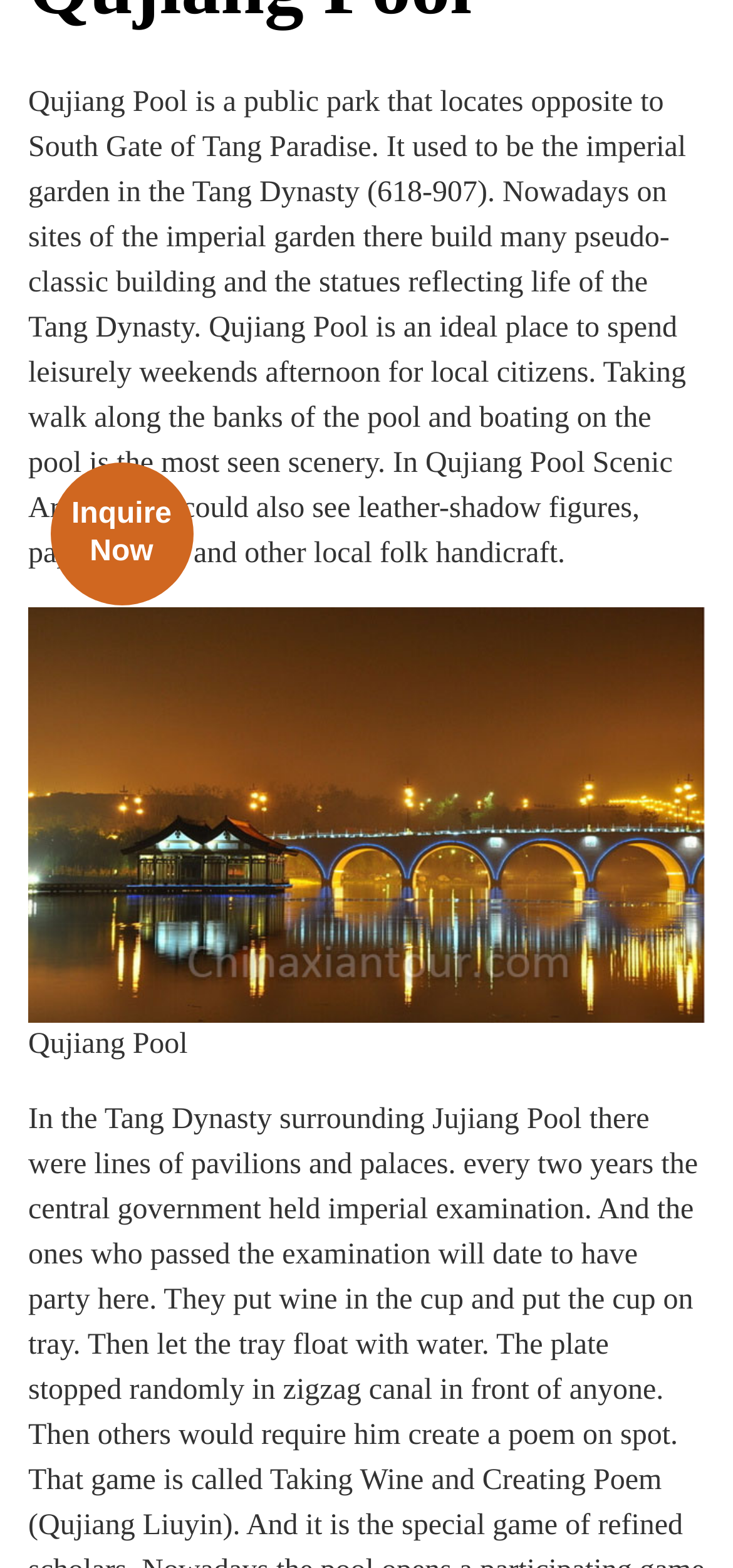Using the description "InquireNow", predict the bounding box of the relevant HTML element.

[0.051, 0.295, 0.28, 0.386]